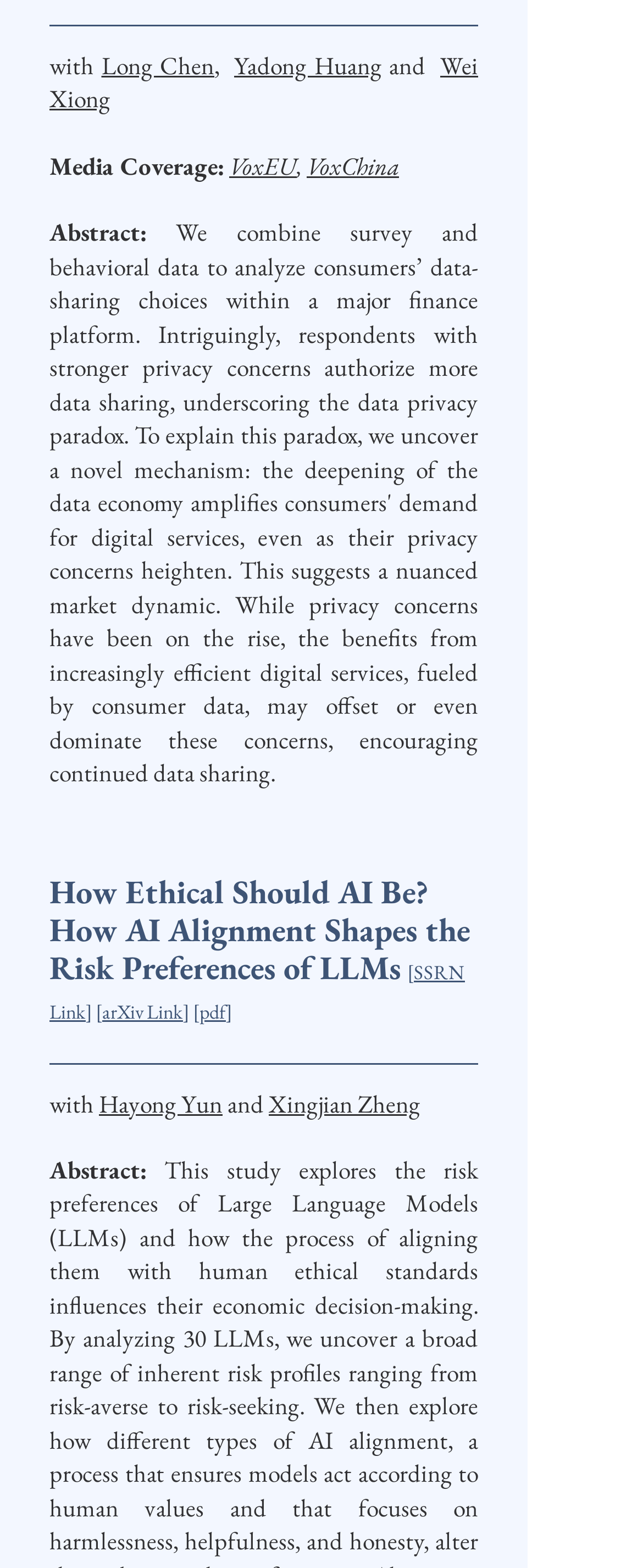Who is the second author of the second paper?
Answer the question in a detailed and comprehensive manner.

The second author of the second paper is mentioned in the bottom section of the webpage, where it says 'with Hayong Yun and Xingjian Zheng'.